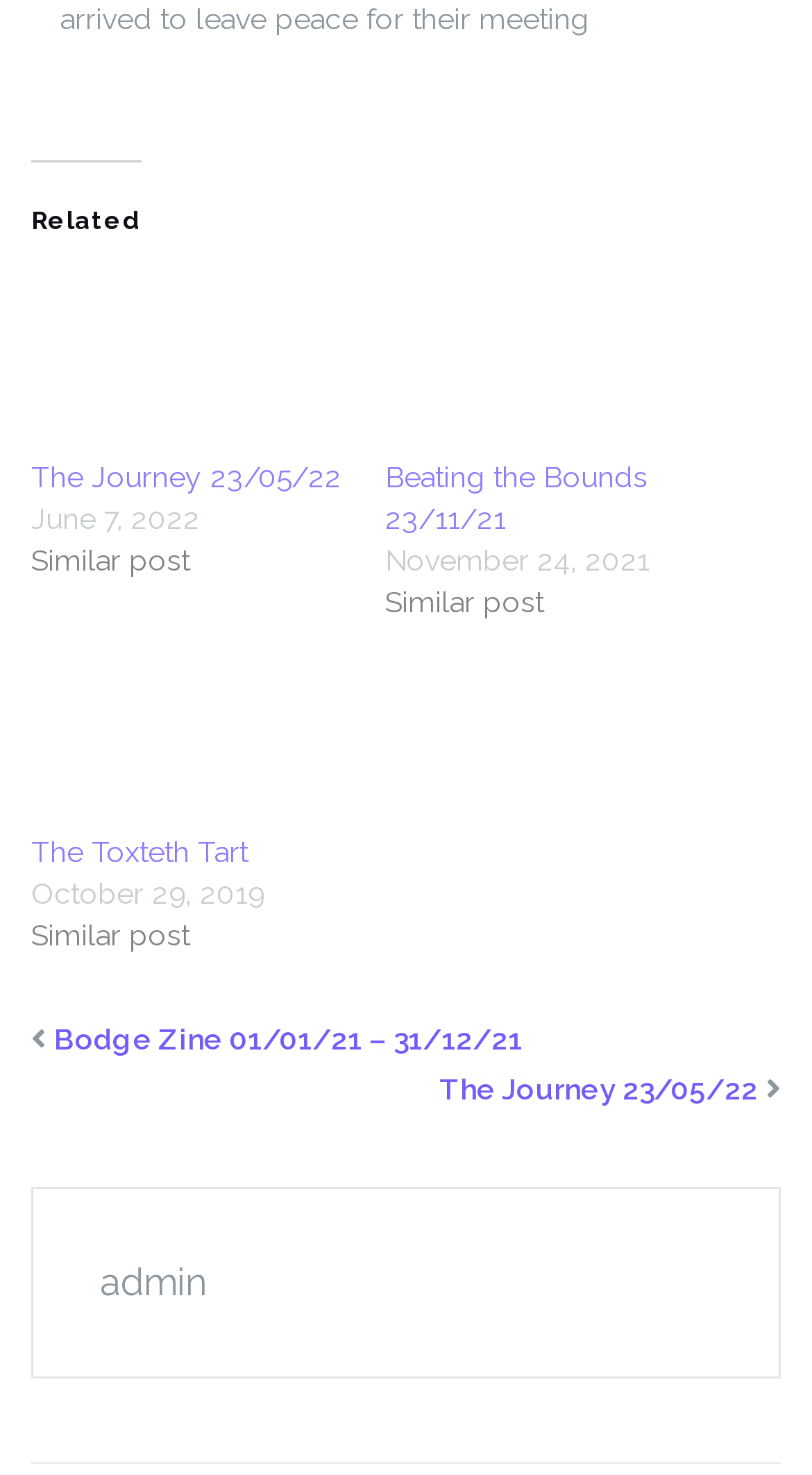What is the title of the post below 'The Journey 23/05/22'?
Answer the question in as much detail as possible.

I examined the structure of the page and found that the post below 'The Journey 23/05/22' has a heading with the text 'Beating the Bounds 23/11/21'.